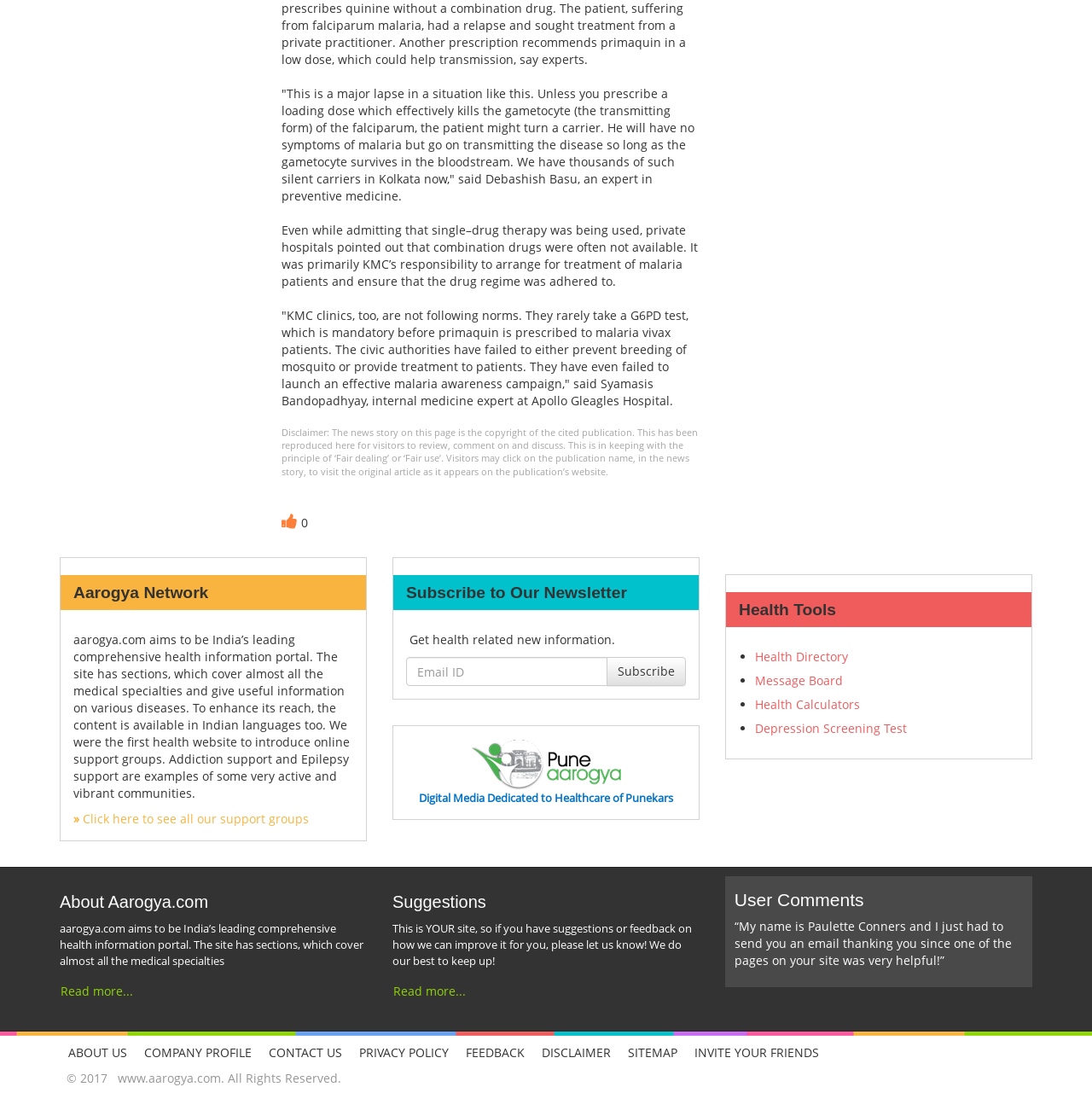Determine the bounding box coordinates in the format (top-left x, top-left y, bottom-right x, bottom-right y). Ensure all values are floating point numbers between 0 and 1. Identify the bounding box of the UI element described by: Depression Screening Test

[0.691, 0.645, 0.83, 0.66]